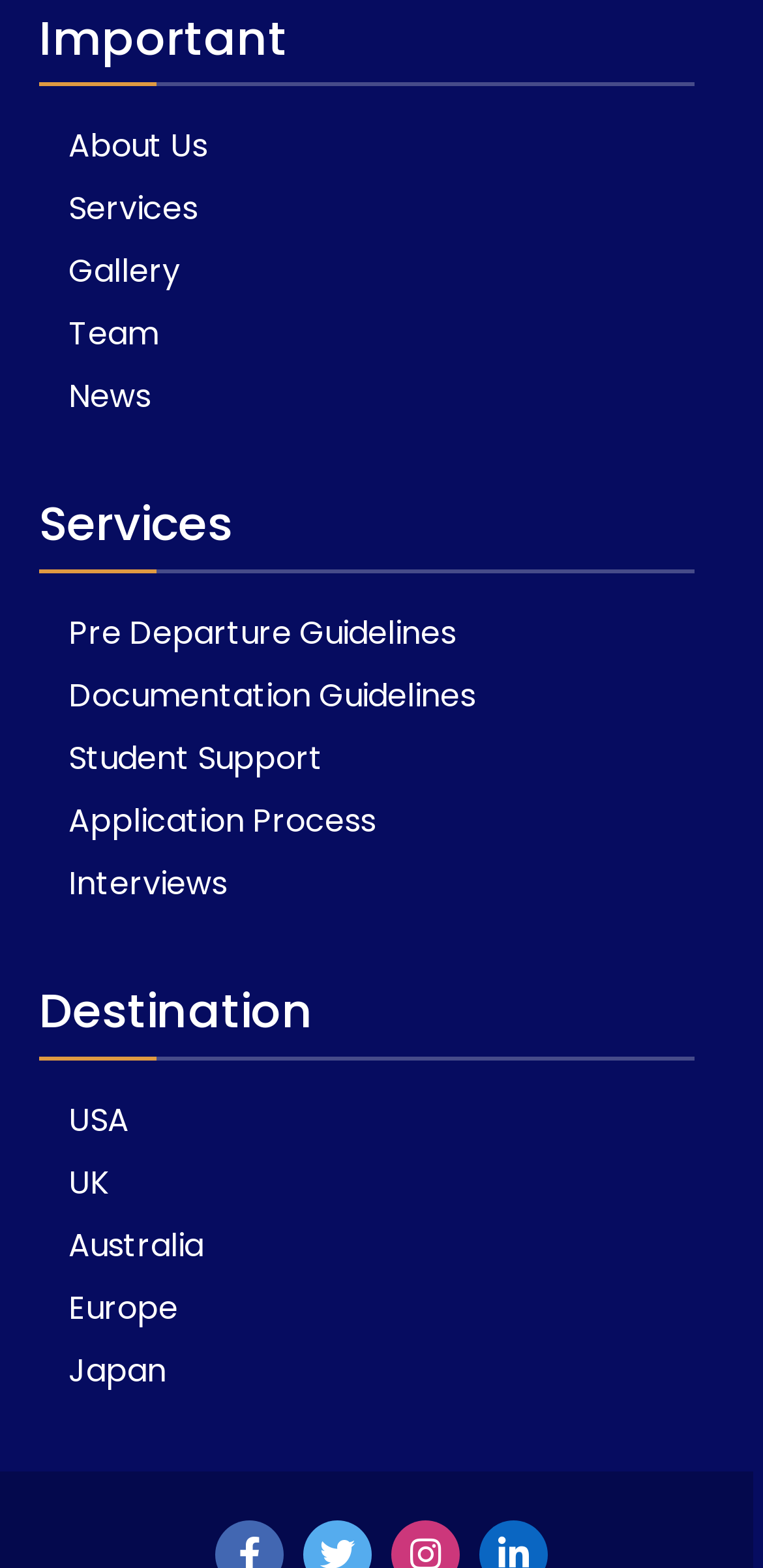Answer this question using a single word or a brief phrase:
How many destinations are listed?

5